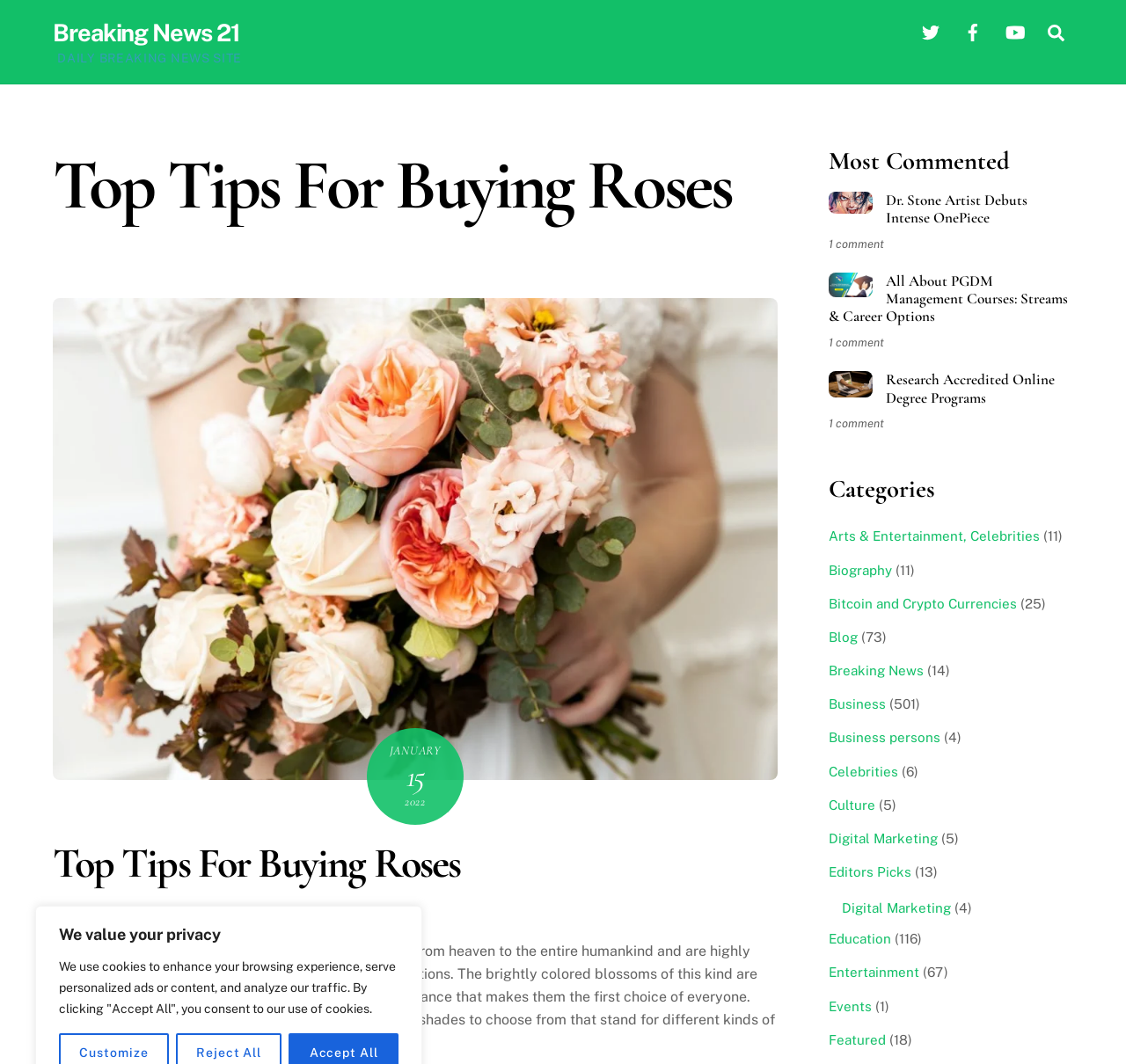Identify the bounding box coordinates of the element to click to follow this instruction: 'Visit Breaking News 21'. Ensure the coordinates are four float values between 0 and 1, provided as [left, top, right, bottom].

[0.047, 0.017, 0.213, 0.044]